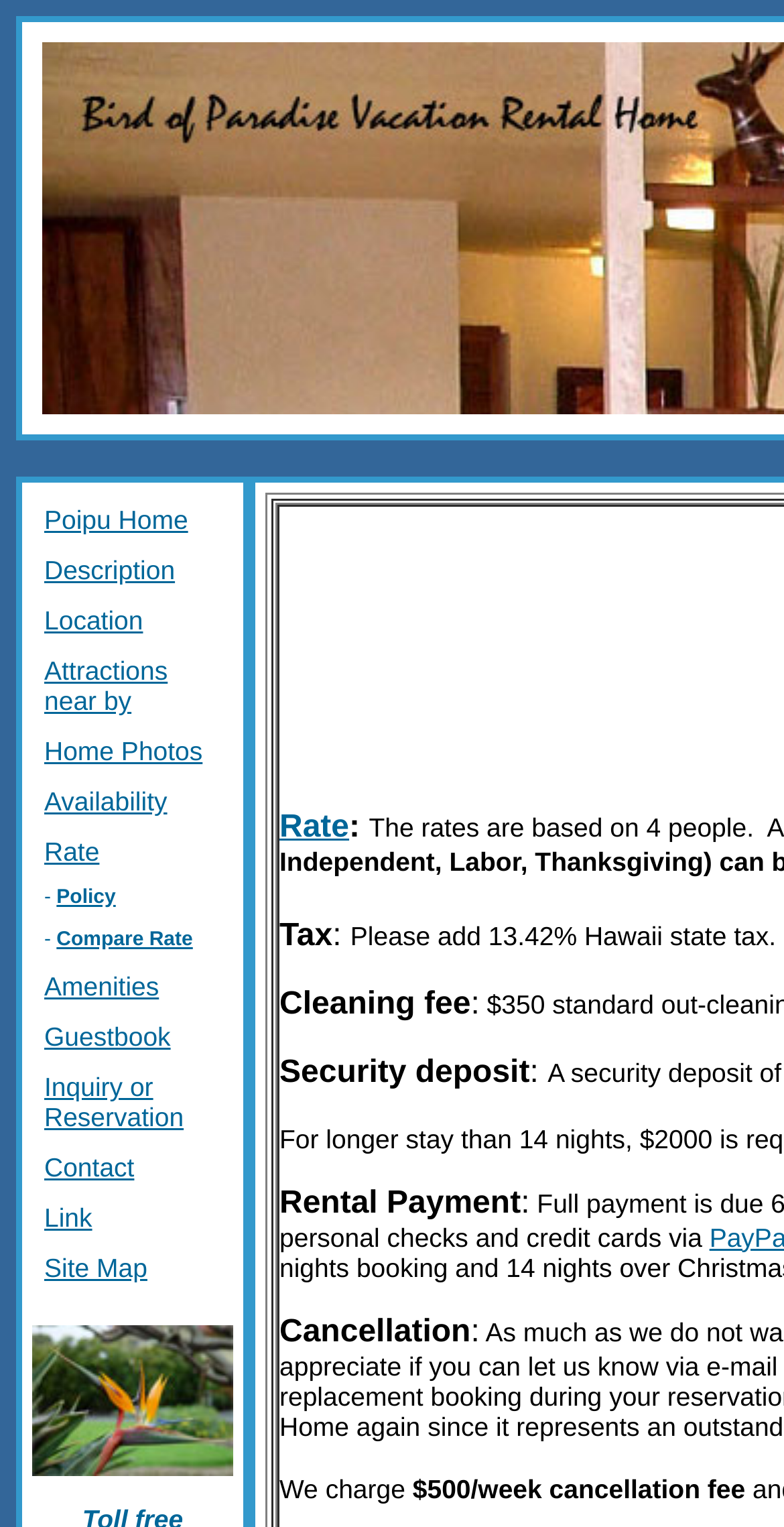Pinpoint the bounding box coordinates for the area that should be clicked to perform the following instruction: "Contact".

[0.056, 0.755, 0.171, 0.776]